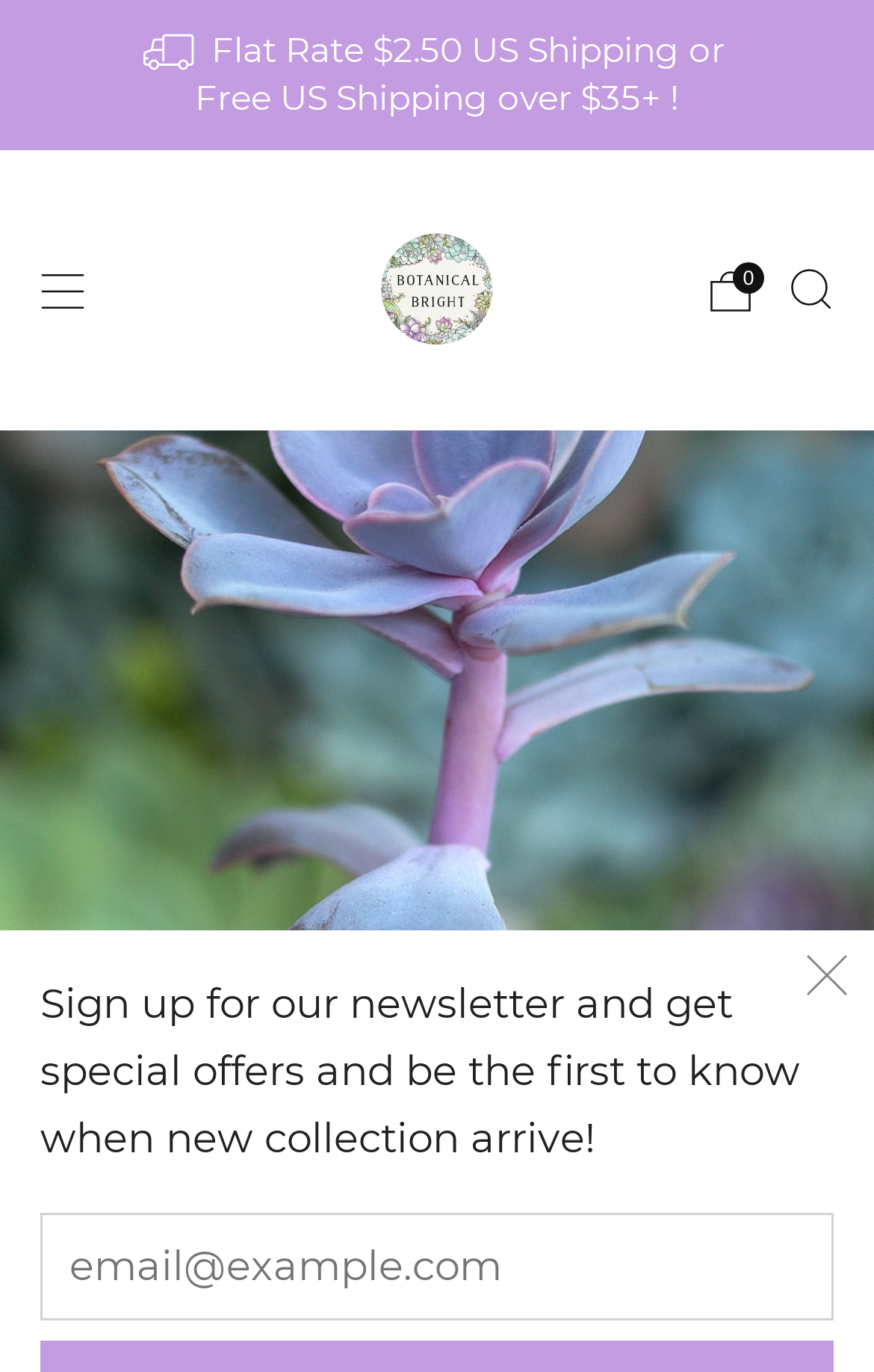Provide a thorough summary of the webpage.

This webpage is about succulents, specifically discussing the topic of stretching or etiolation. At the top of the page, there is an announcement bar with a message about flat rate shipping and free shipping over $35. Below the announcement bar, there is a logo of "Botanical Bright" with a tagline "Add a Little Beauty to Your Everyday". 

On the top left, there are navigation links, including "Menu", "Search", and "Cart". On the top right, there is a "Close" button. 

In the middle of the page, there is a large image related to the topic of stretching or etiolation in succulents. Below the image, there is a section with a heading "Plant Tips & DIYs". 

At the bottom of the page, there is a newsletter signup section, where users can enter their email address to receive special offers and be the first to know about new collections.